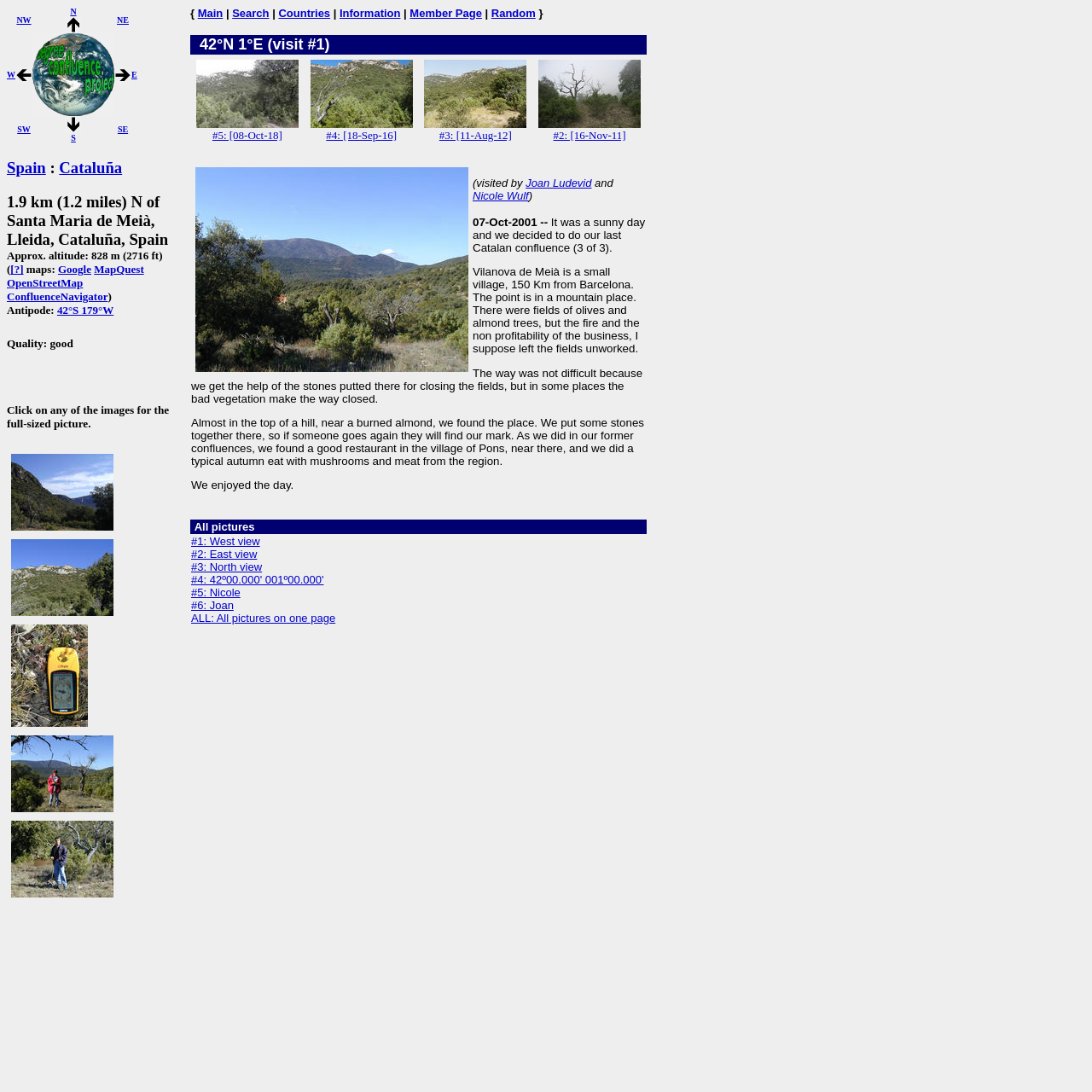Reply to the question below using a single word or brief phrase:
What is the location described on this webpage?

Spain: Cataluña